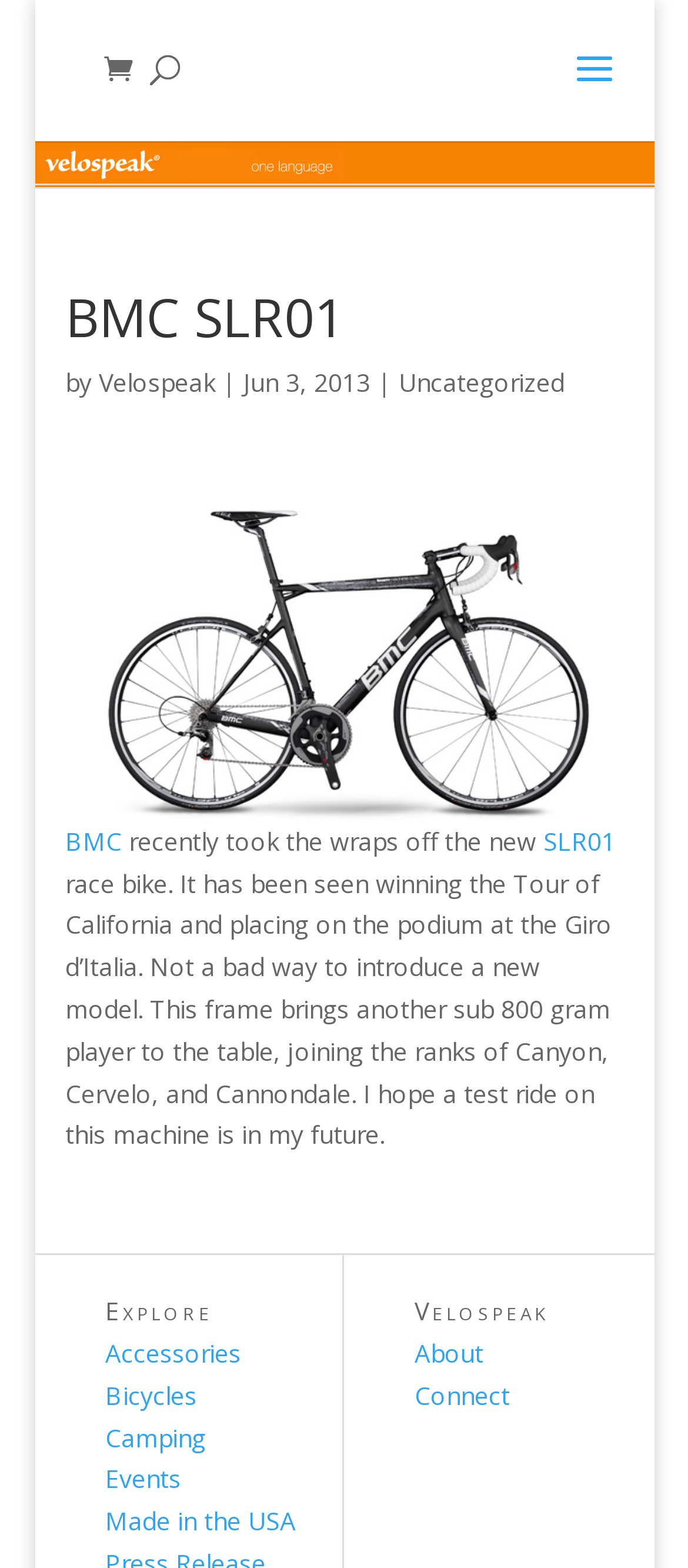Using floating point numbers between 0 and 1, provide the bounding box coordinates in the format (top-left x, top-left y, bottom-right x, bottom-right y). Locate the UI element described here: Made in the USA

[0.153, 0.959, 0.429, 0.981]